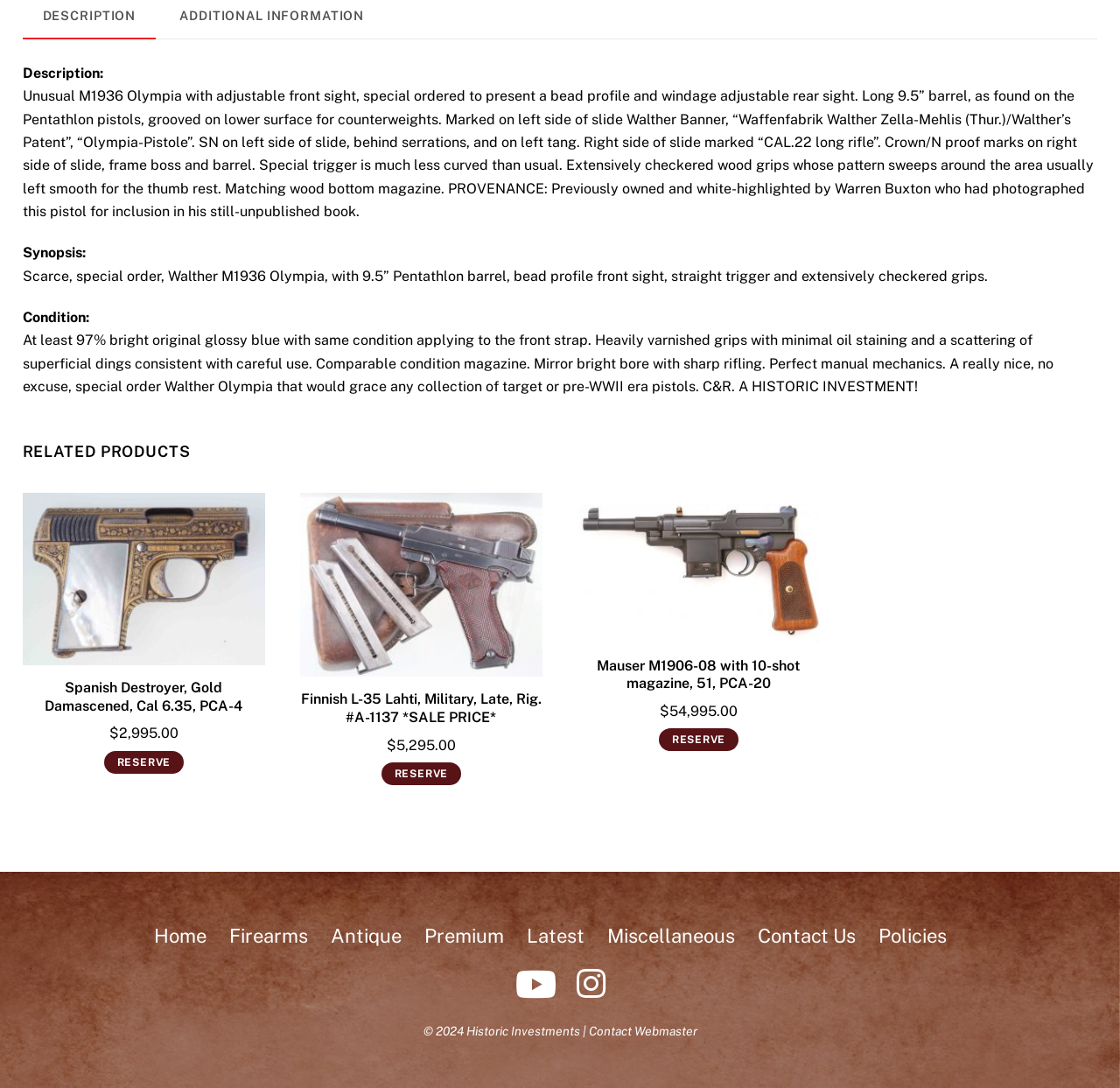Determine the bounding box for the UI element as described: "Premium". The coordinates should be represented as four float numbers between 0 and 1, formatted as [left, top, right, bottom].

[0.379, 0.85, 0.45, 0.871]